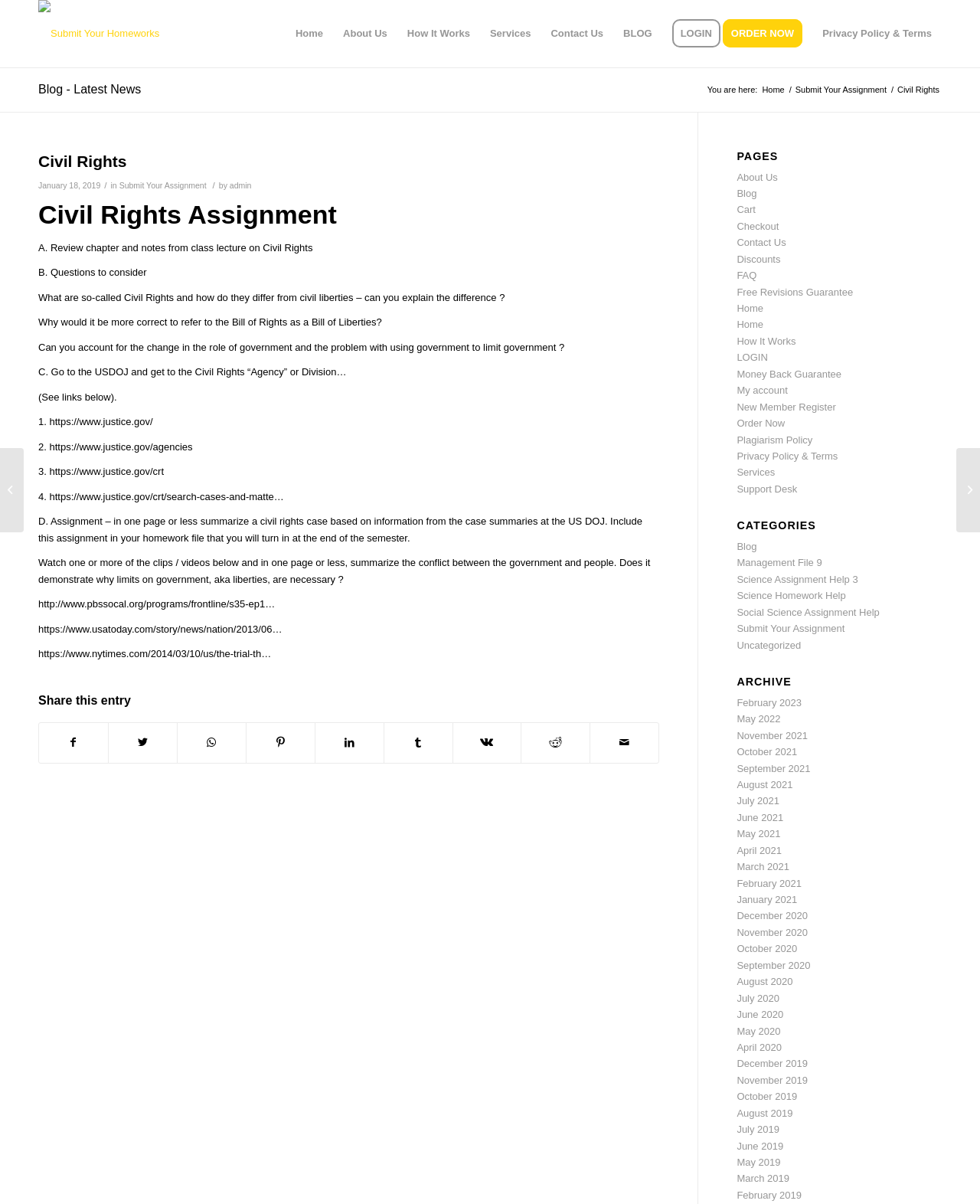Pinpoint the bounding box coordinates of the clickable area necessary to execute the following instruction: "View the 'RECENT POSTS' section". The coordinates should be given as four float numbers between 0 and 1, namely [left, top, right, bottom].

None